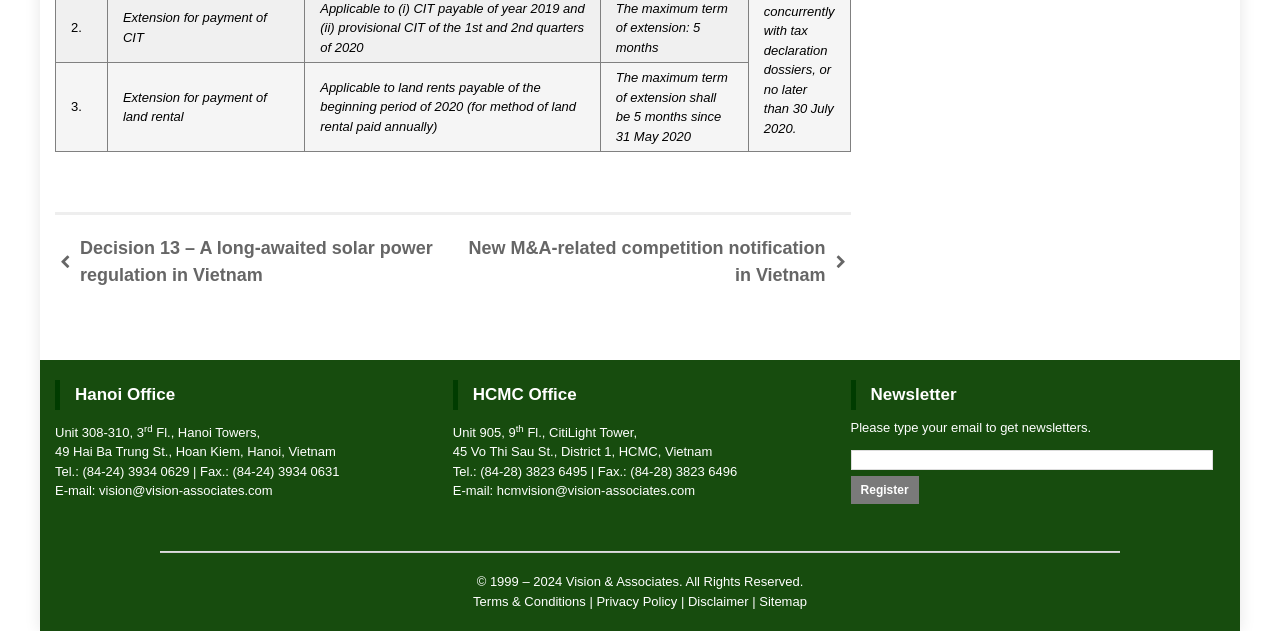Locate the bounding box of the UI element based on this description: "Privacy Policy". Provide four float numbers between 0 and 1 as [left, top, right, bottom].

[0.466, 0.941, 0.529, 0.965]